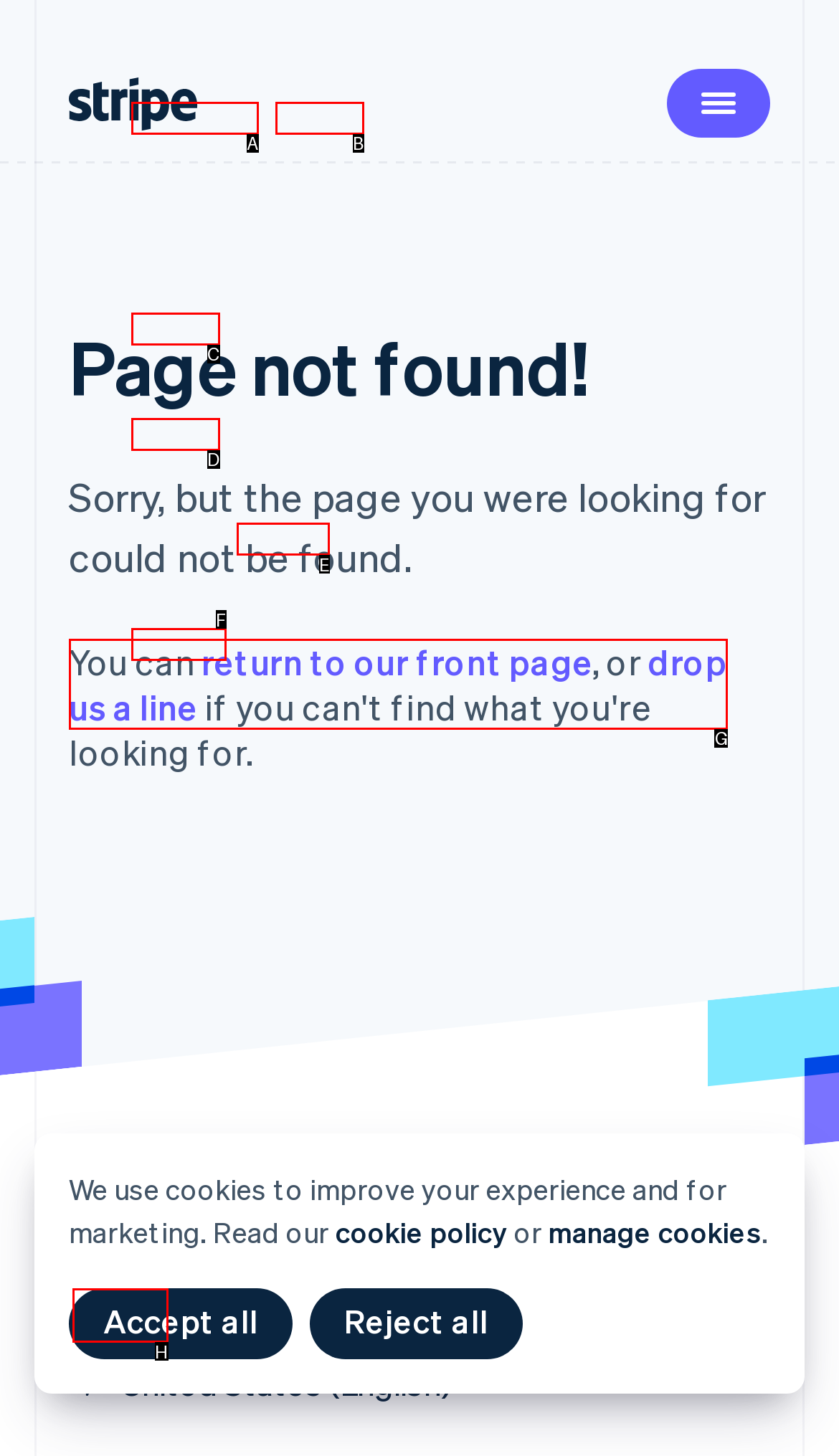Tell me which UI element to click to fulfill the given task: Go to the Stripe homepage. Respond with the letter of the correct option directly.

H